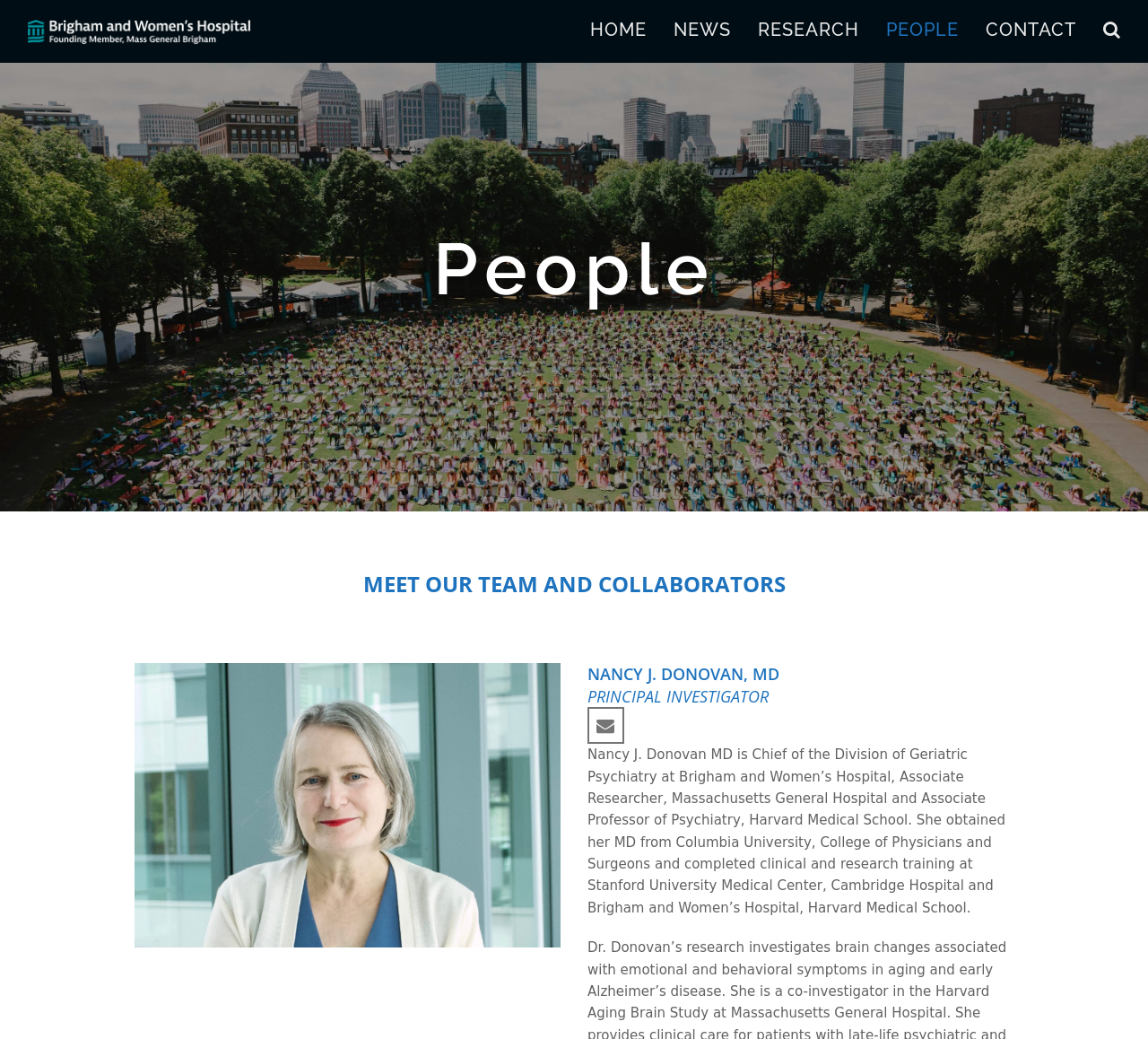Identify the bounding box coordinates of the region that should be clicked to execute the following instruction: "go to home page".

[0.502, 0.009, 0.575, 0.052]